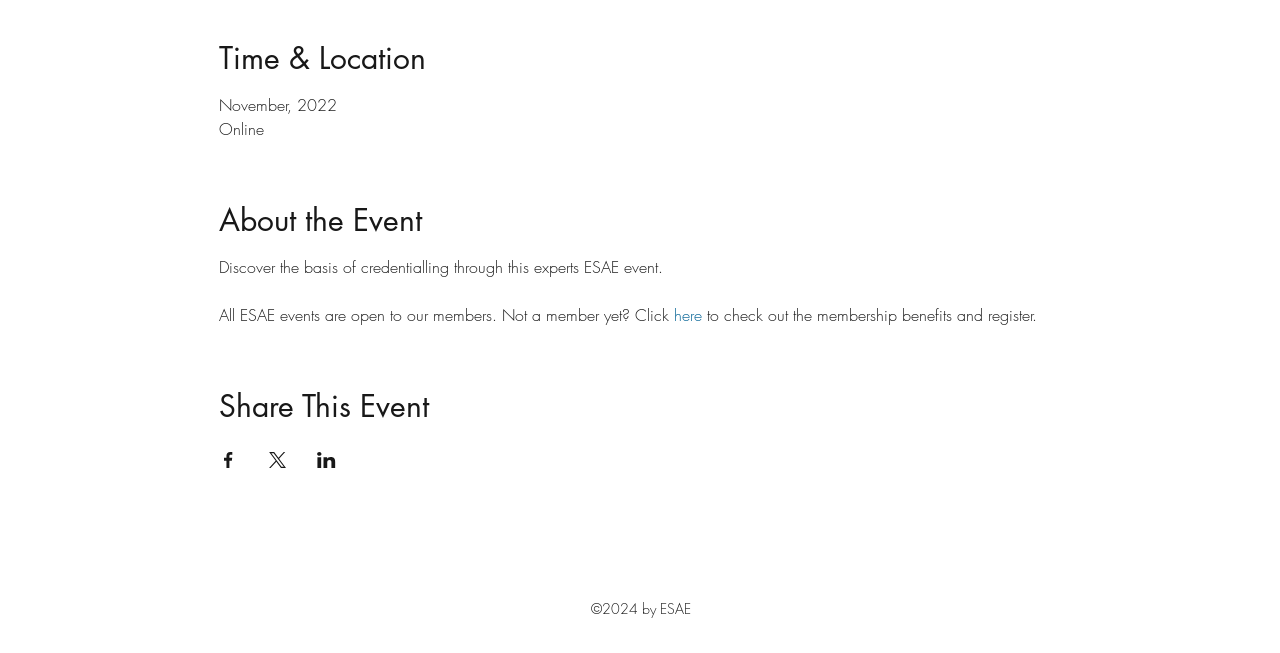Respond to the question below with a single word or phrase:
What social media platforms can the event be shared on?

Facebook, X, LinkedIn